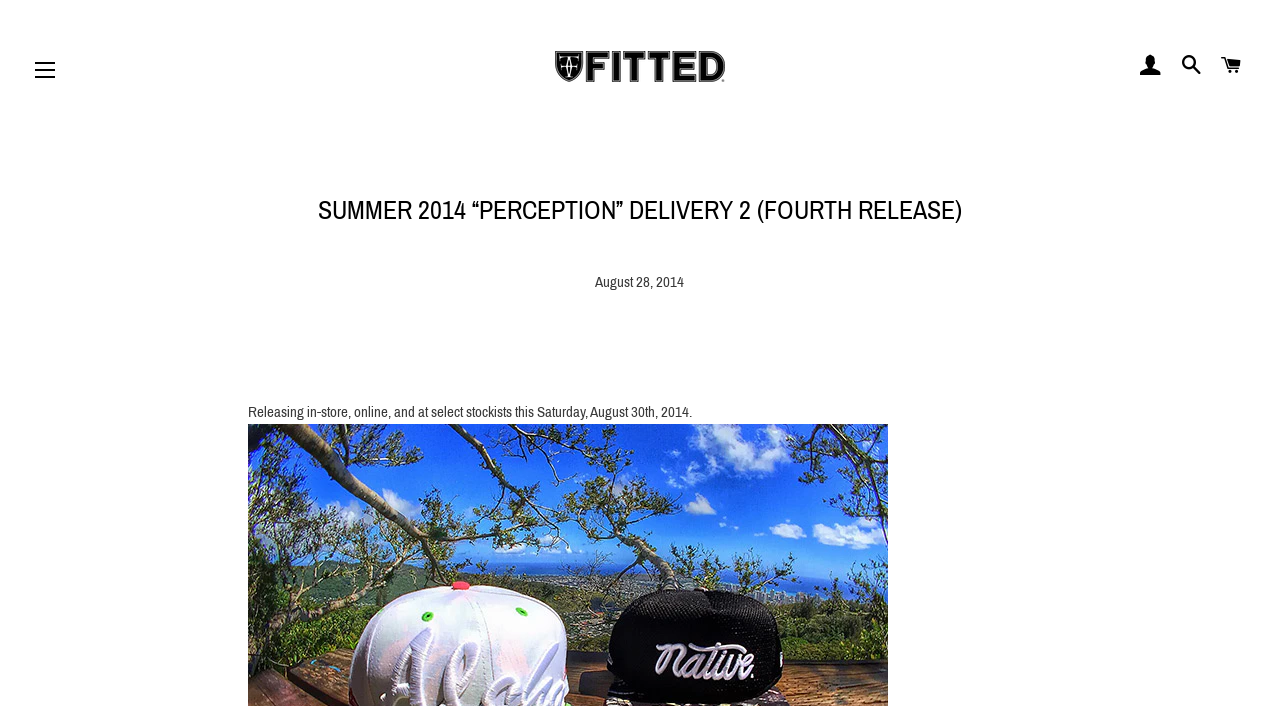What is the navigation button labeled?
Answer the question with a detailed explanation, including all necessary information.

The navigation button is labeled 'SITE NAVIGATION' as indicated by the button element with the text 'SITE NAVIGATION'.